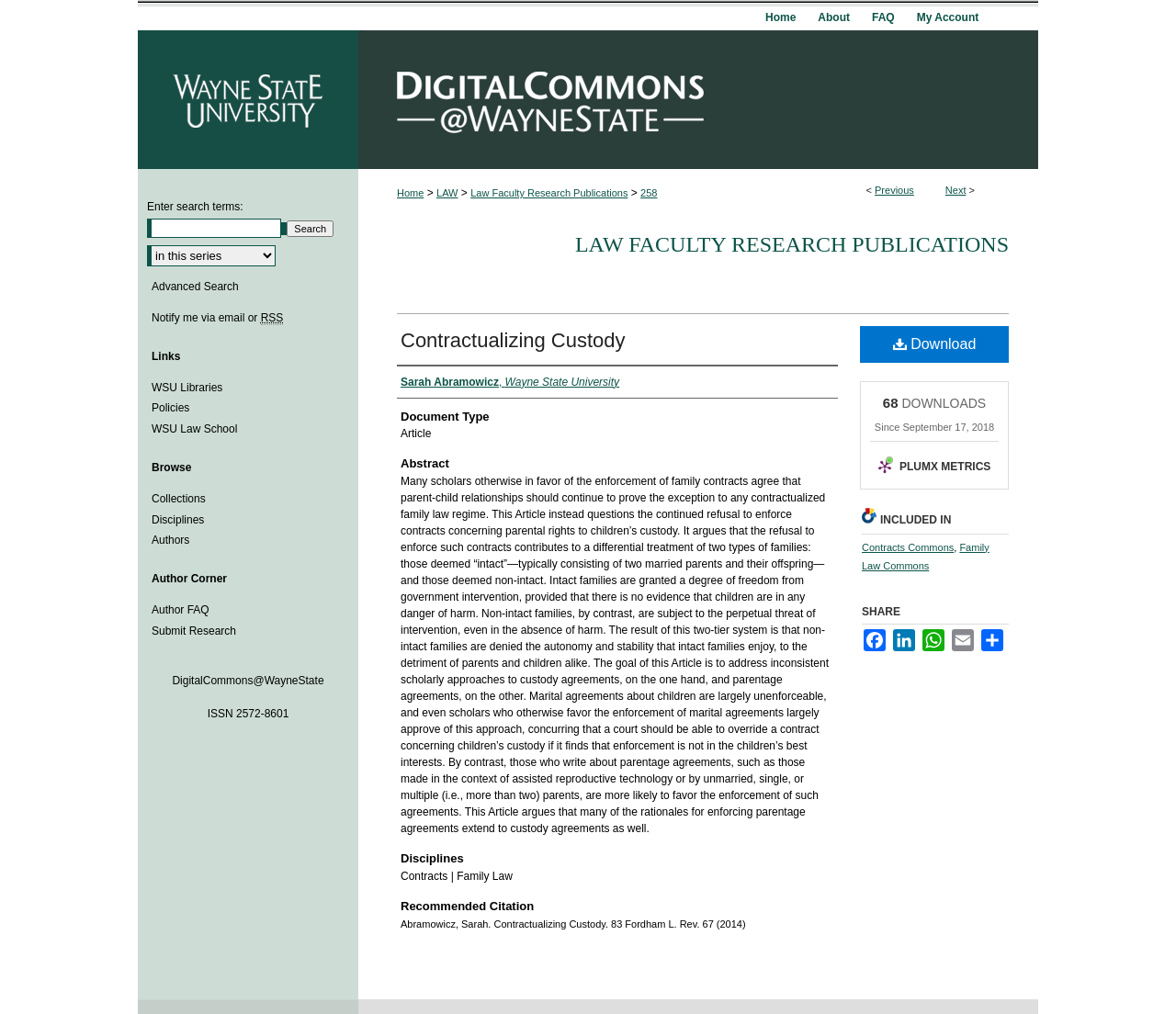Please determine the bounding box of the UI element that matches this description: Home. The coordinates should be given as (top-left x, top-left y, bottom-right x, bottom-right y), with all values between 0 and 1.

[0.642, 0.01, 0.685, 0.04]